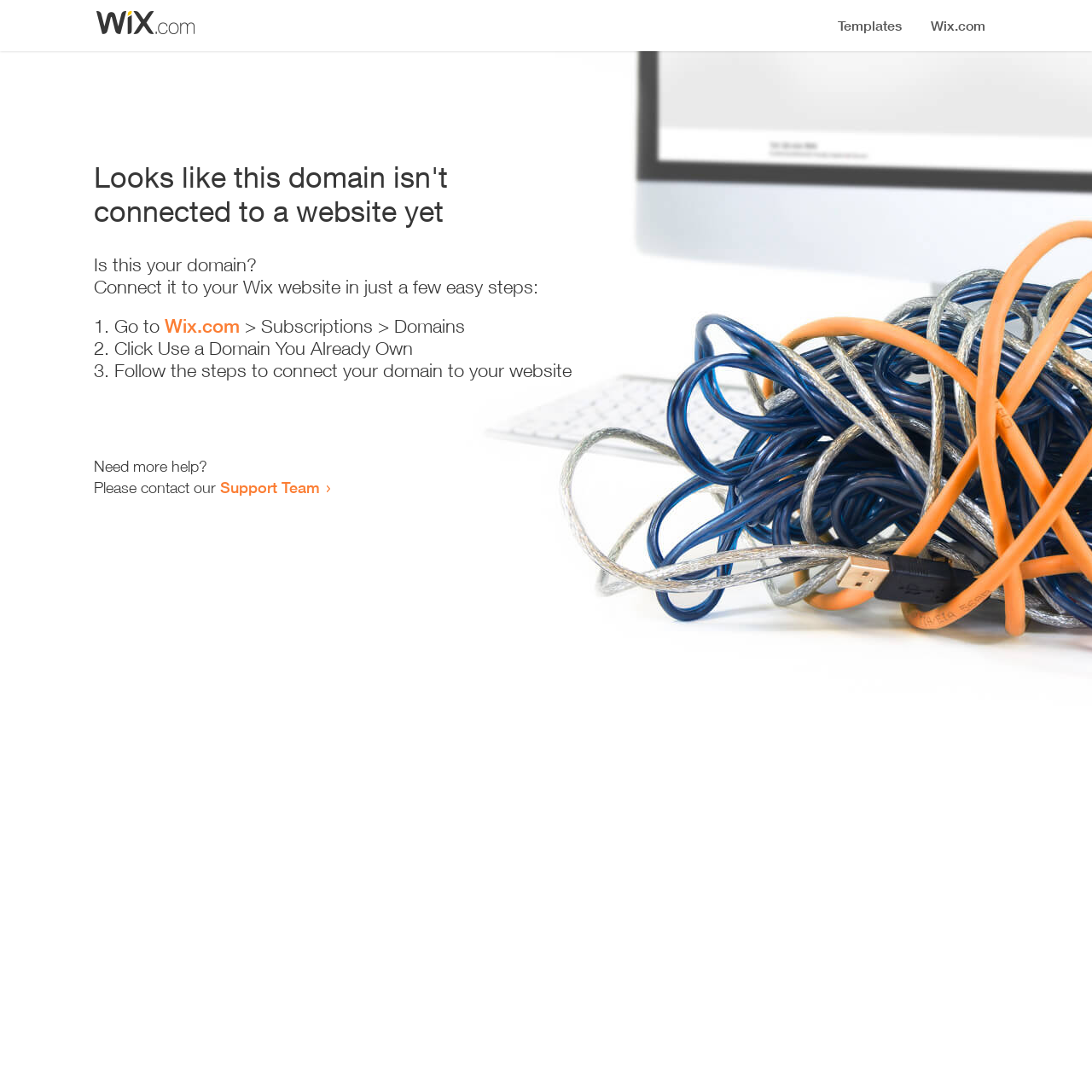What is the user trying to do with the domain?
Please provide a single word or phrase as the answer based on the screenshot.

Connect it to a website